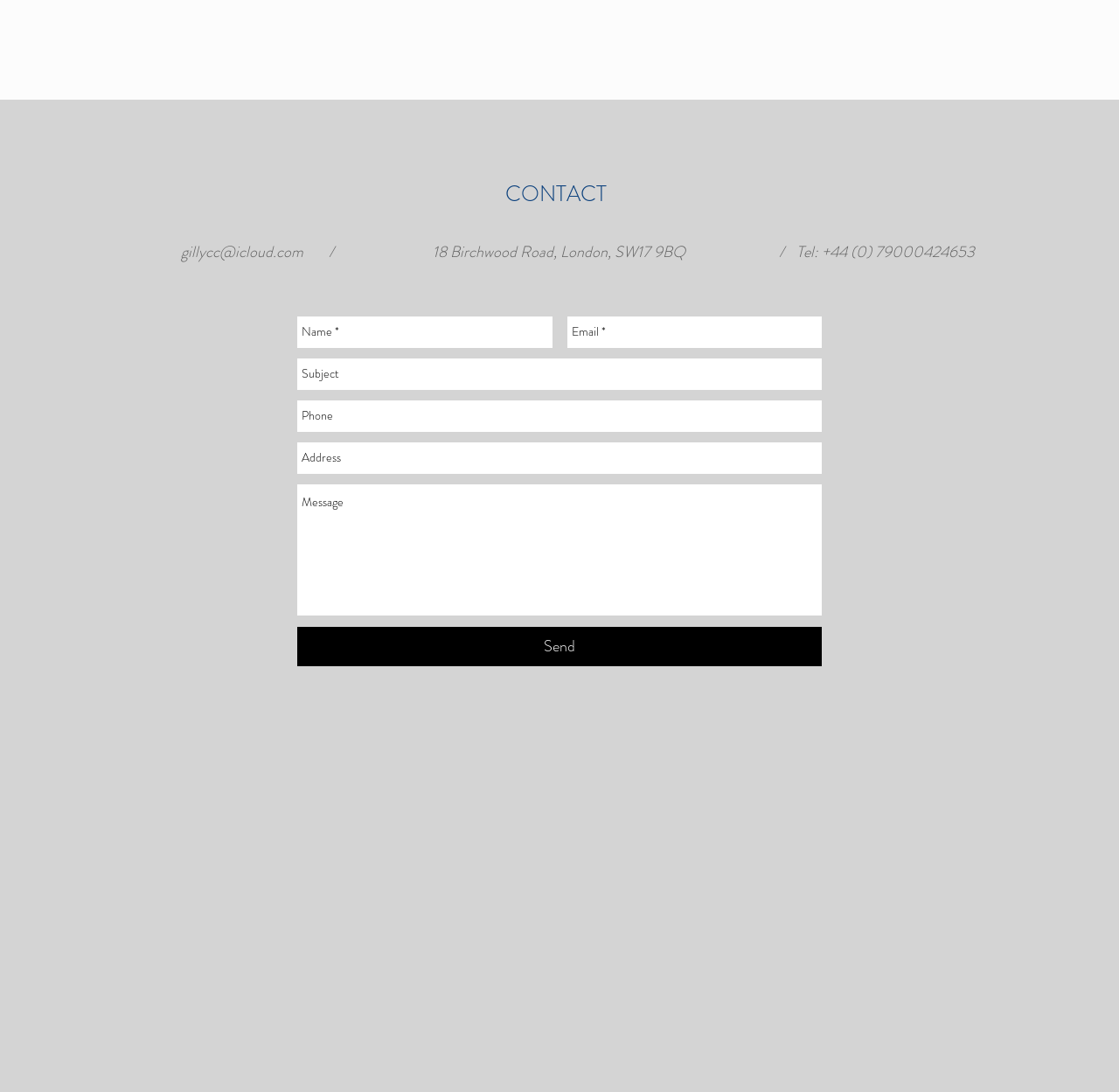What is the address of the contact person?
Provide a comprehensive and detailed answer to the question.

The address can be found in the static text element '18 Birchwood Road, London, SW17 9BQ' which is located at the top of the webpage, below the heading 'CONTACT'.